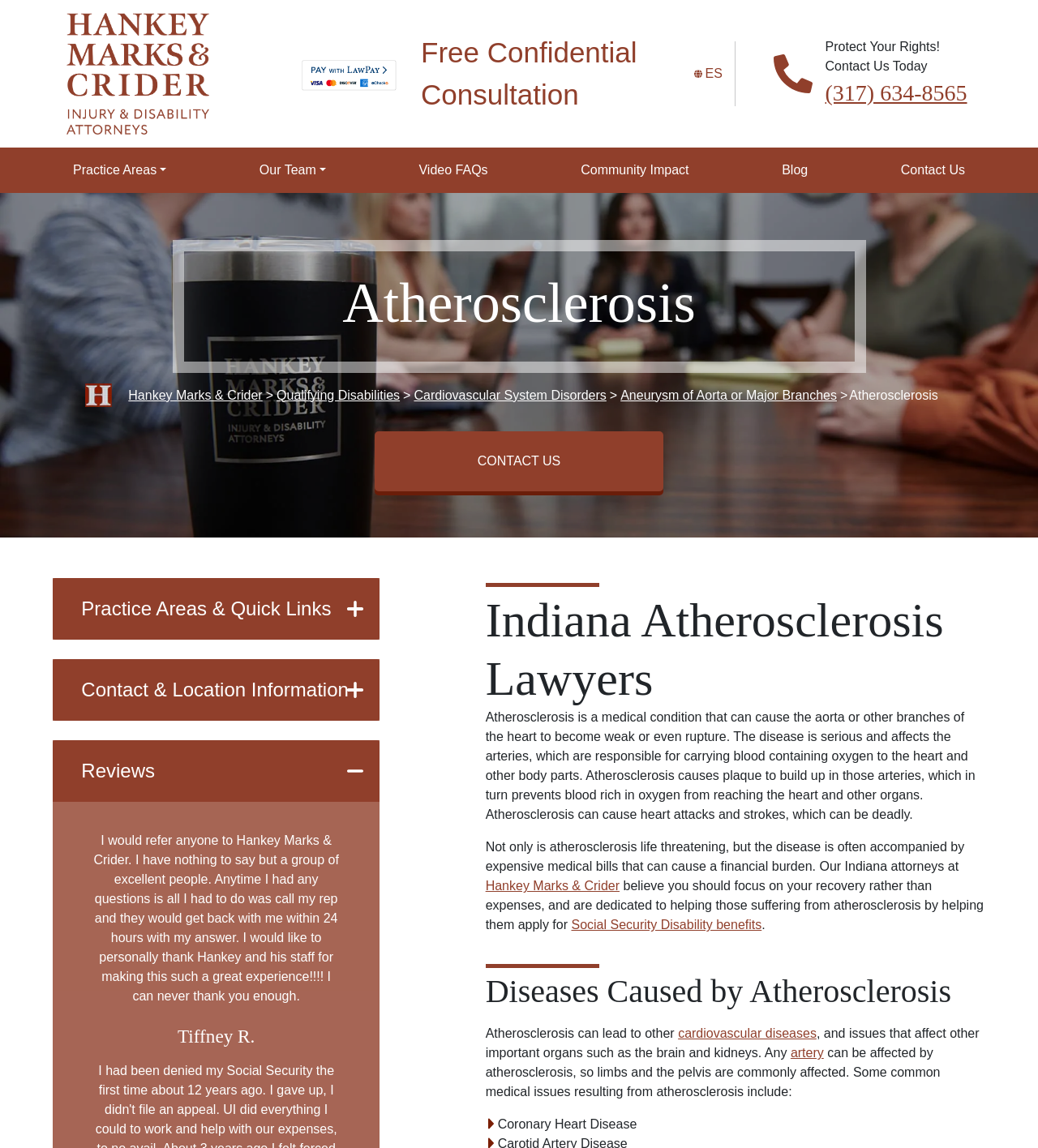Given the following UI element description: "Hankey Marks & Crider", find the bounding box coordinates in the webpage screenshot.

[0.468, 0.766, 0.597, 0.778]